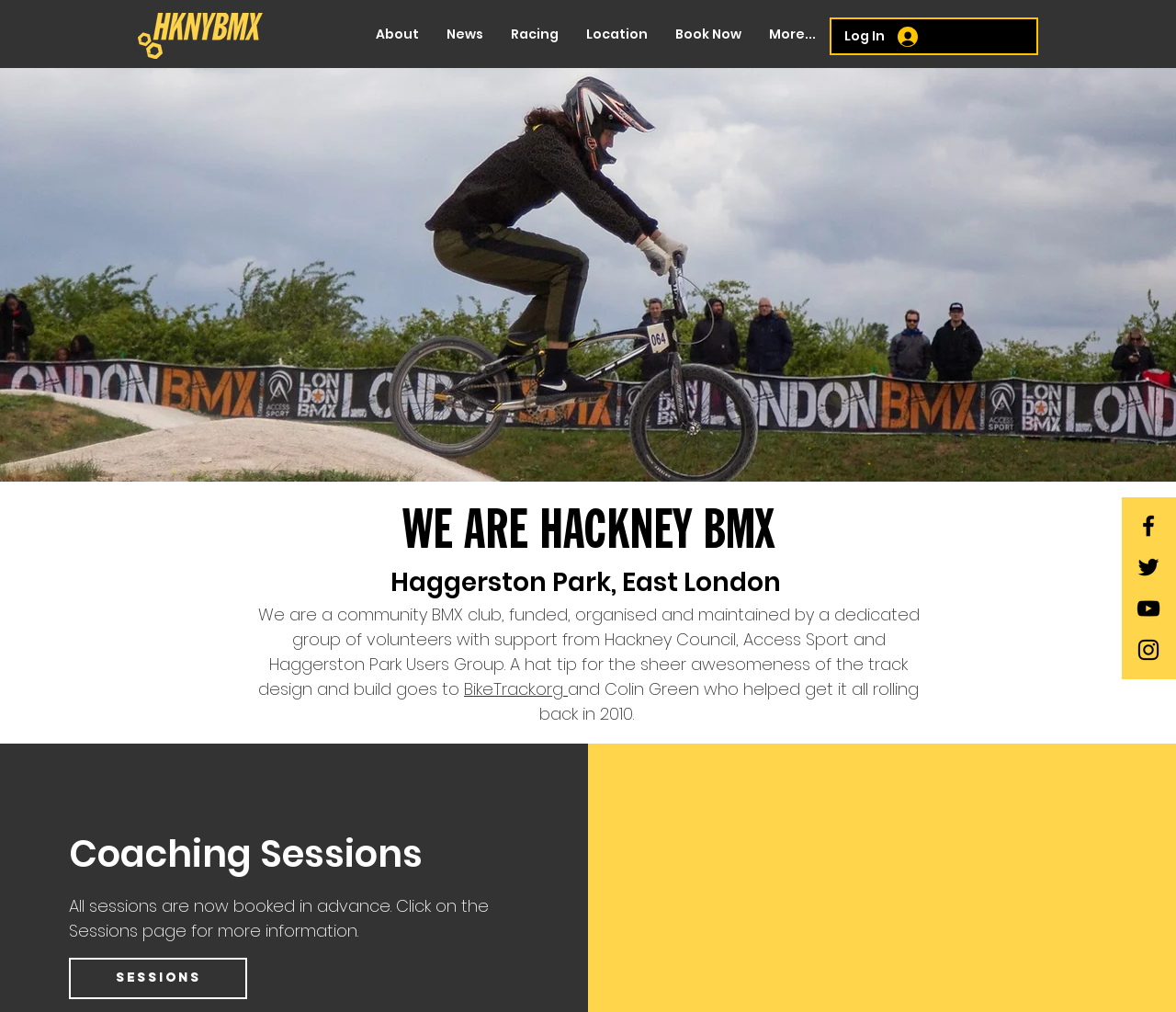From the element description News, predict the bounding box coordinates of the UI element. The coordinates must be specified in the format (top-left x, top-left y, bottom-right x, bottom-right y) and should be within the 0 to 1 range.

[0.368, 0.014, 0.423, 0.054]